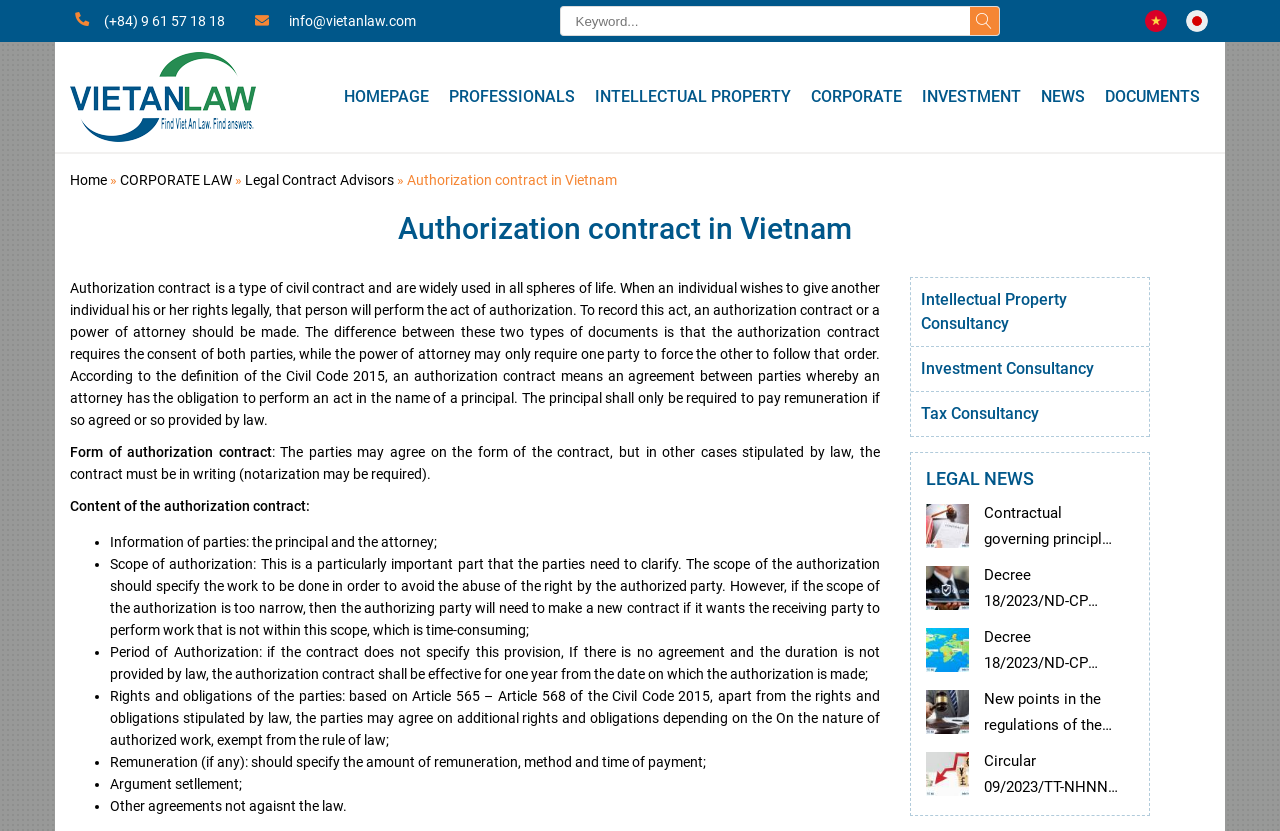Please provide a comprehensive answer to the question below using the information from the image: What is the purpose of an authorization contract?

I found the purpose of an authorization contract by reading the text on the webpage, which explains that an authorization contract is a type of civil contract that allows an individual to give another individual their rights legally.